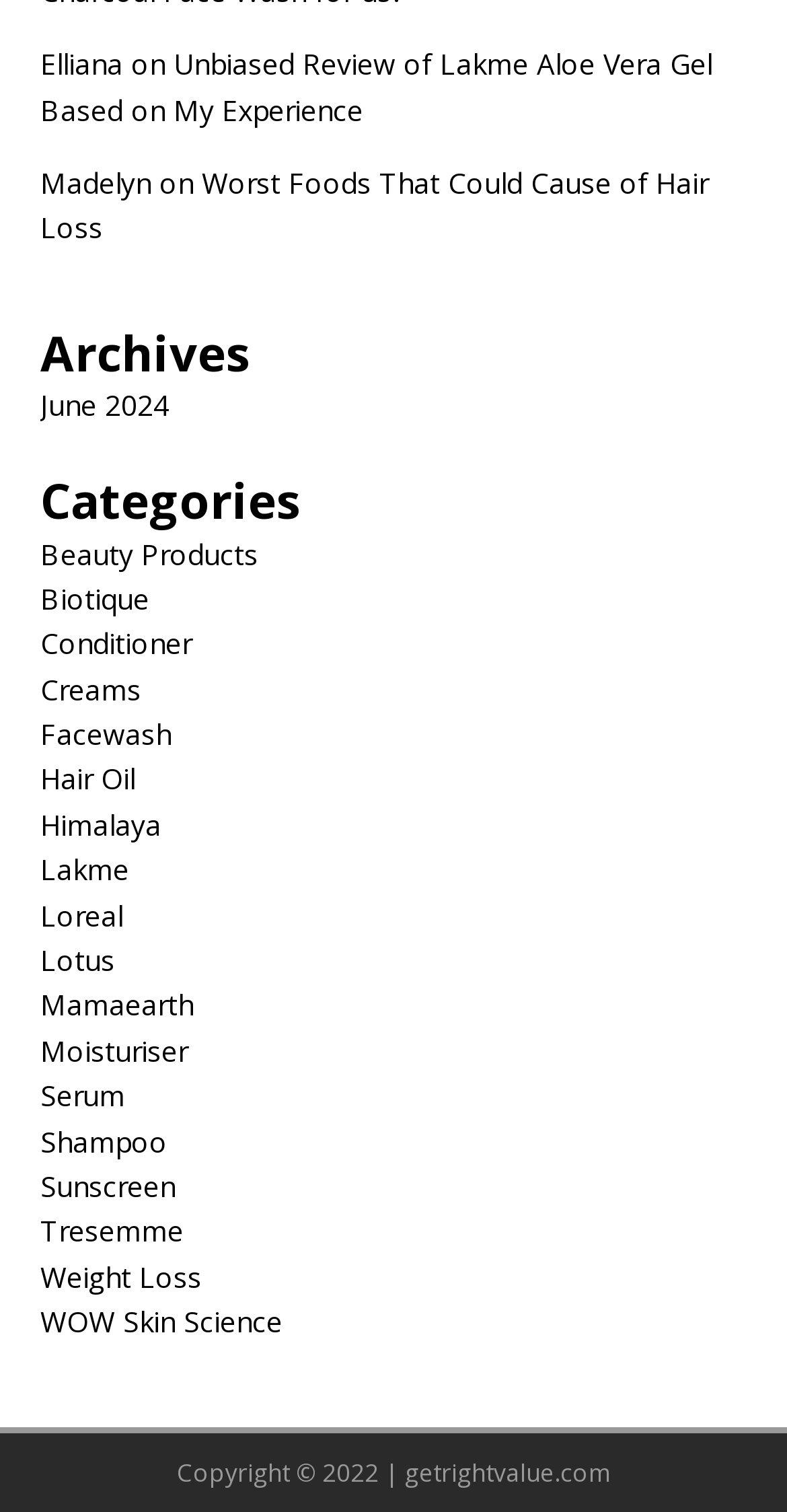Using the webpage screenshot, find the UI element described by Loreal. Provide the bounding box coordinates in the format (top-left x, top-left y, bottom-right x, bottom-right y), ensuring all values are floating point numbers between 0 and 1.

[0.051, 0.592, 0.156, 0.618]